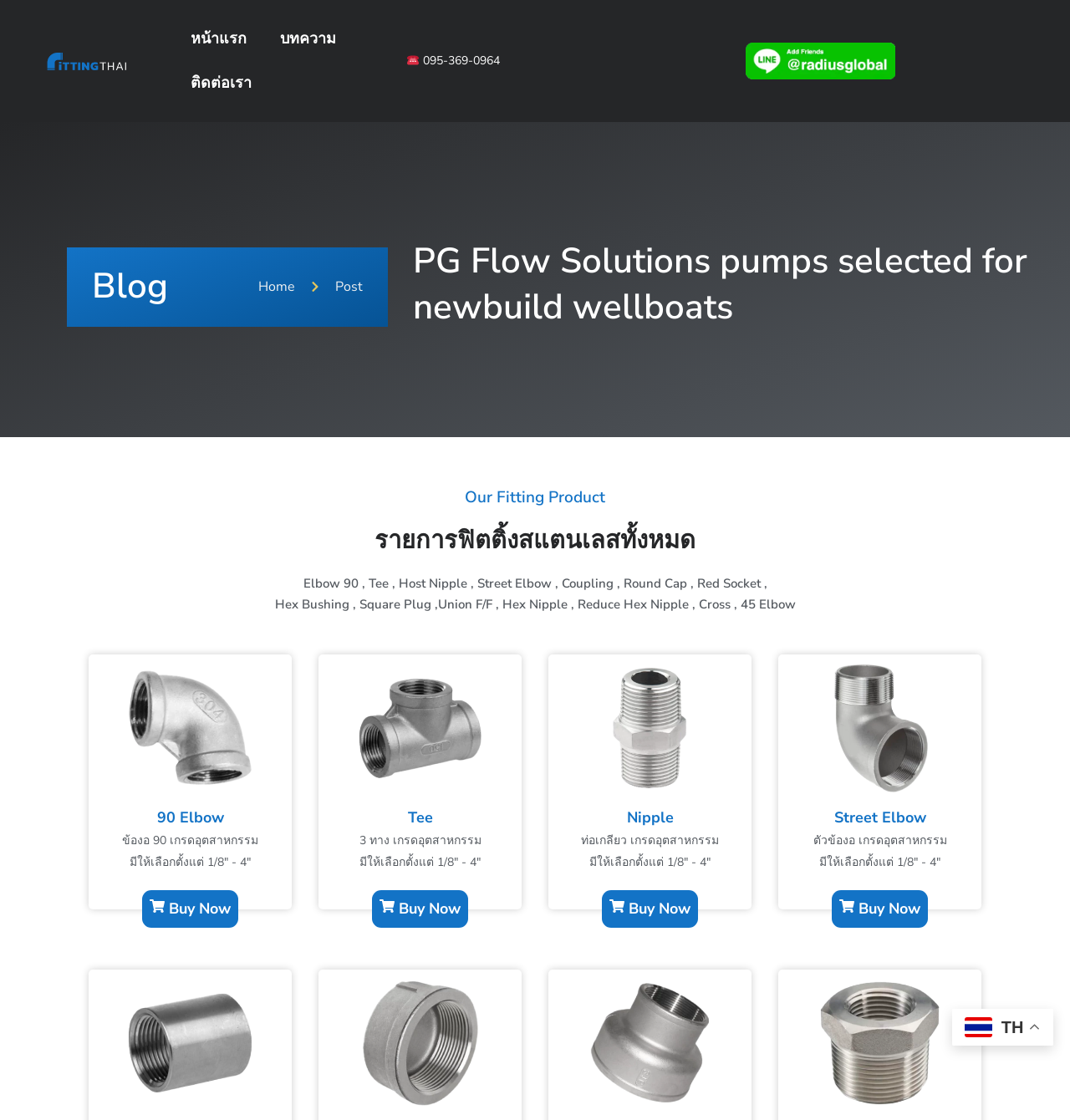Identify the bounding box coordinates of the section to be clicked to complete the task described by the following instruction: "Click the 'หน้าแรก' link". The coordinates should be four float numbers between 0 and 1, formatted as [left, top, right, bottom].

[0.162, 0.015, 0.246, 0.054]